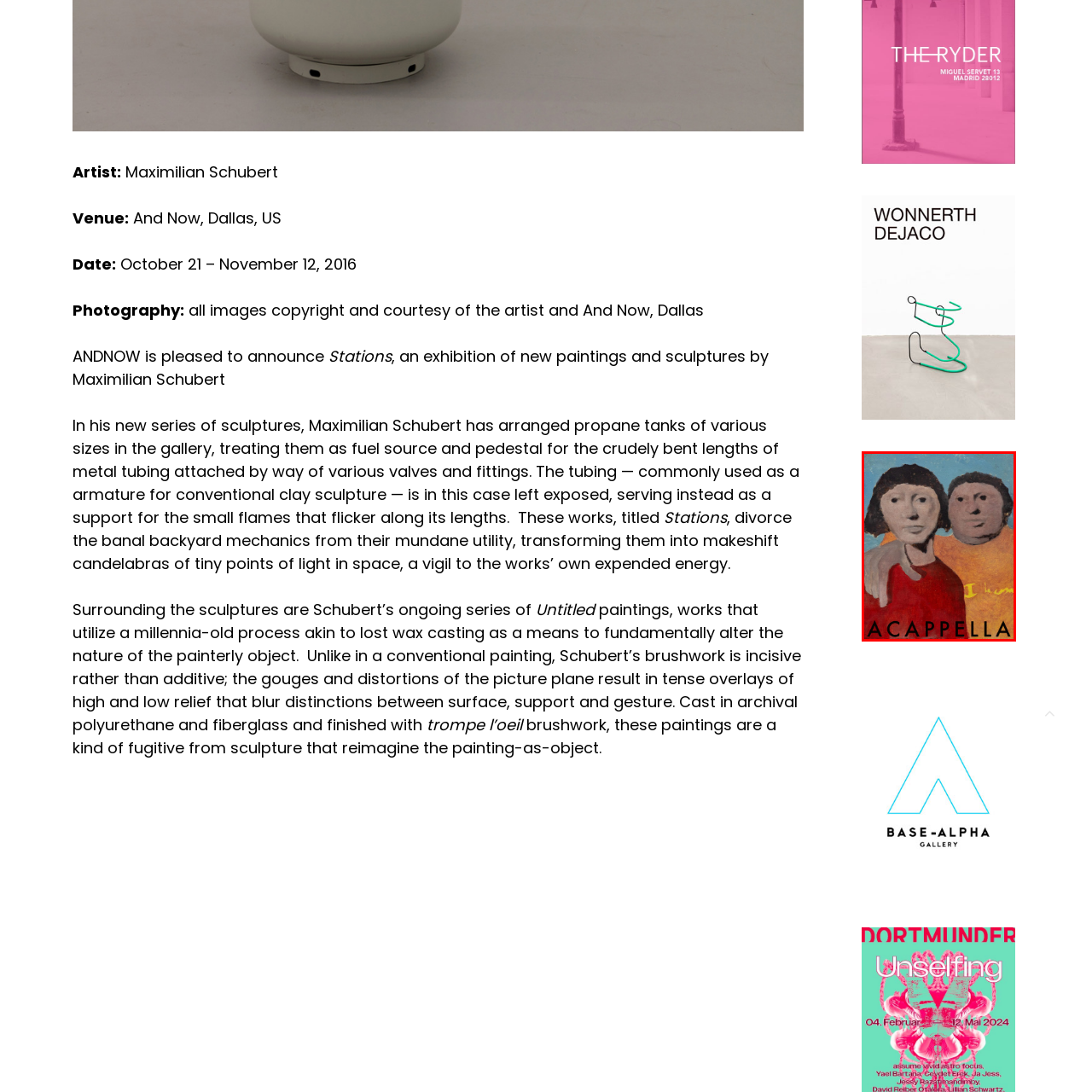Pay attention to the section outlined in red, How many figures are depicted in the artwork? 
Reply with a single word or phrase.

Two